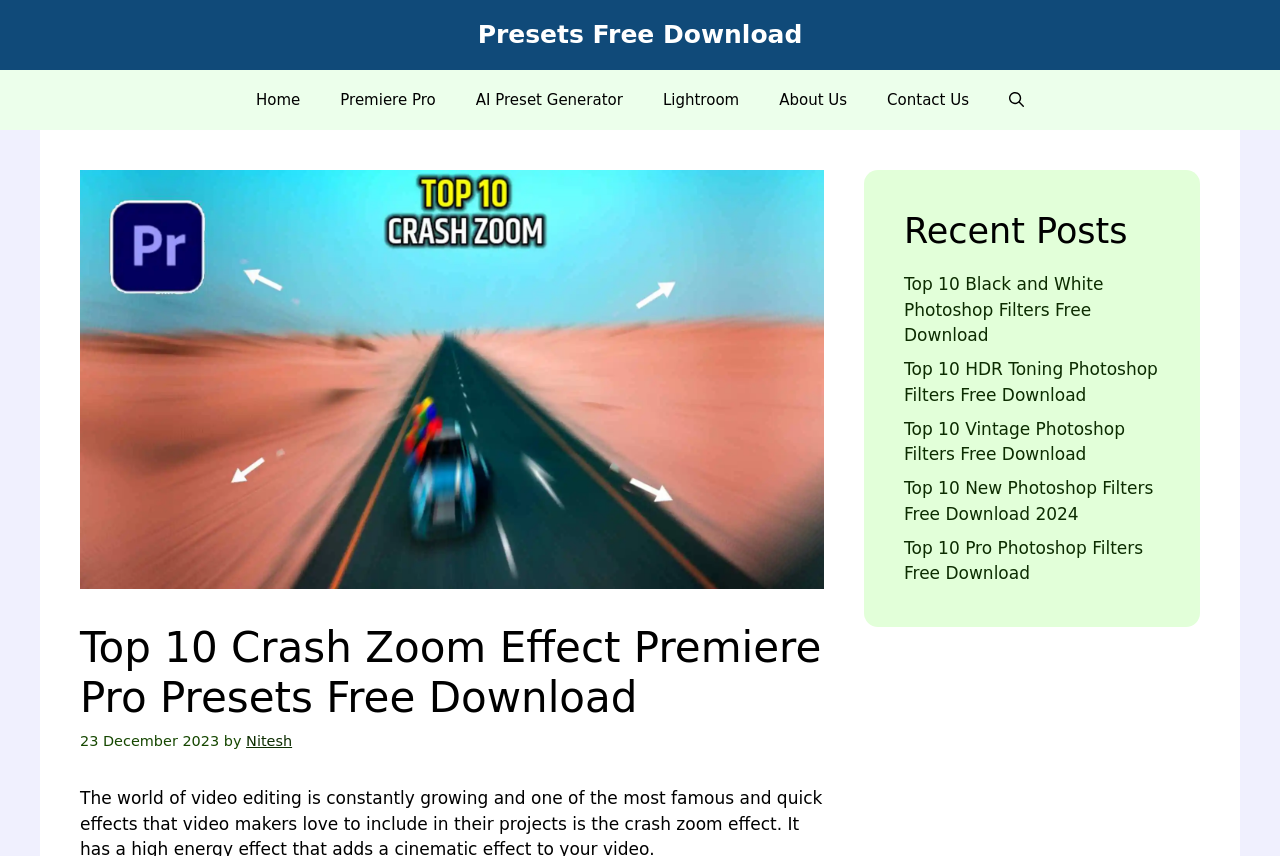Locate the bounding box coordinates of the area you need to click to fulfill this instruction: 'Visit the 'About Us' page'. The coordinates must be in the form of four float numbers ranging from 0 to 1: [left, top, right, bottom].

[0.593, 0.082, 0.677, 0.152]